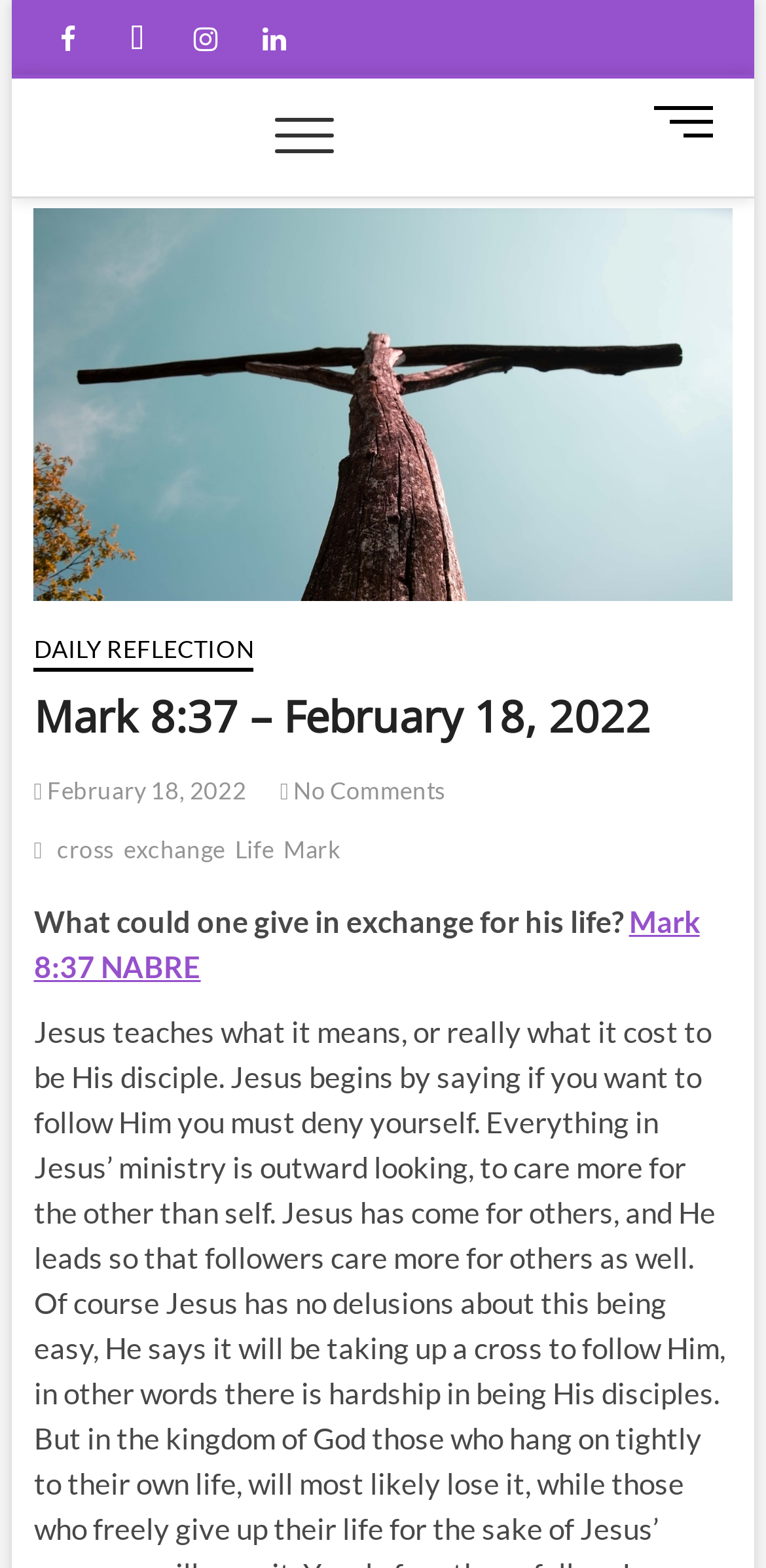Determine the bounding box coordinates of the element's region needed to click to follow the instruction: "Click on exchange link". Provide these coordinates as four float numbers between 0 and 1, formatted as [left, top, right, bottom].

[0.161, 0.532, 0.307, 0.558]